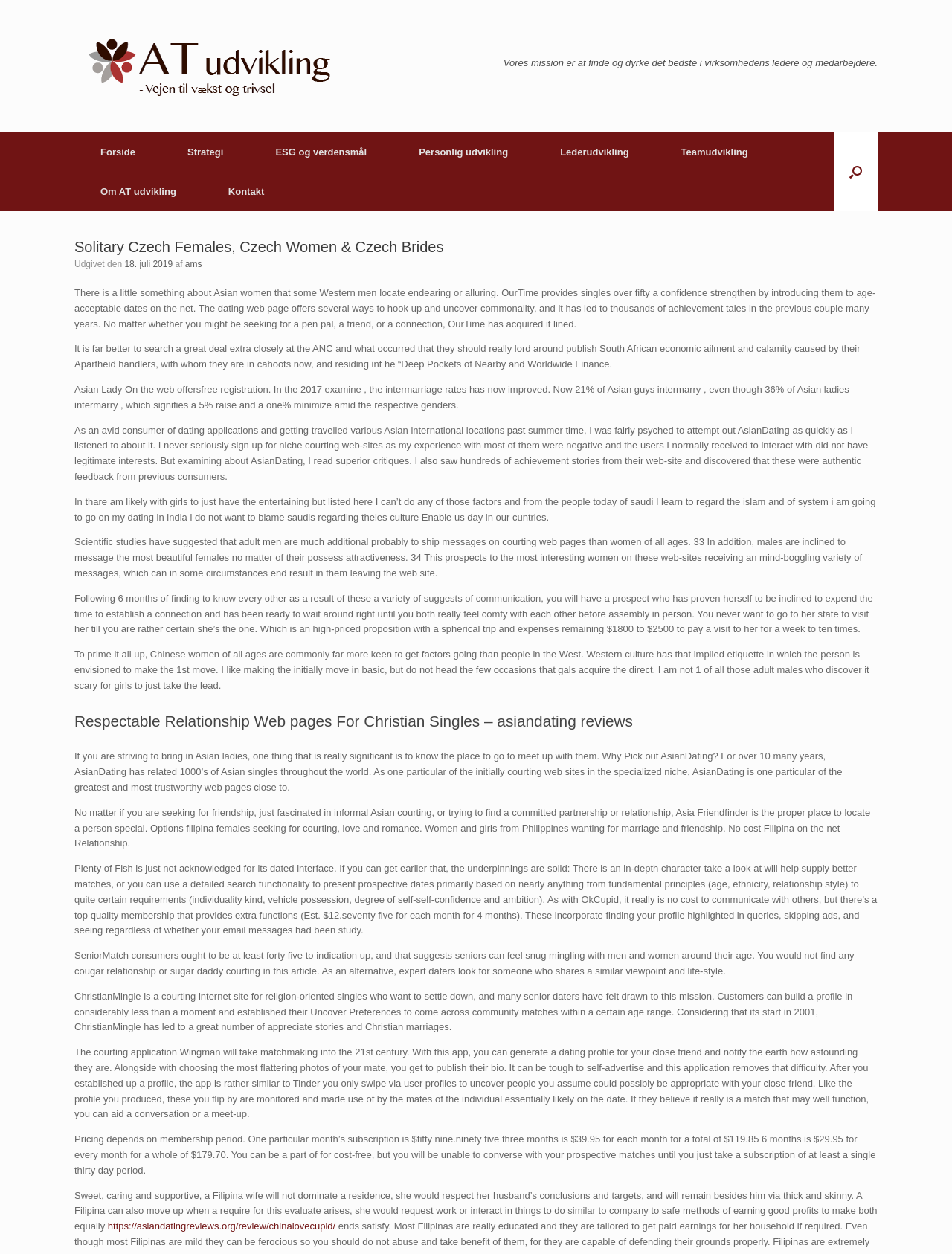Please identify the bounding box coordinates of the element that needs to be clicked to perform the following instruction: "Click the 'Personlig udvikling' link".

[0.413, 0.106, 0.561, 0.137]